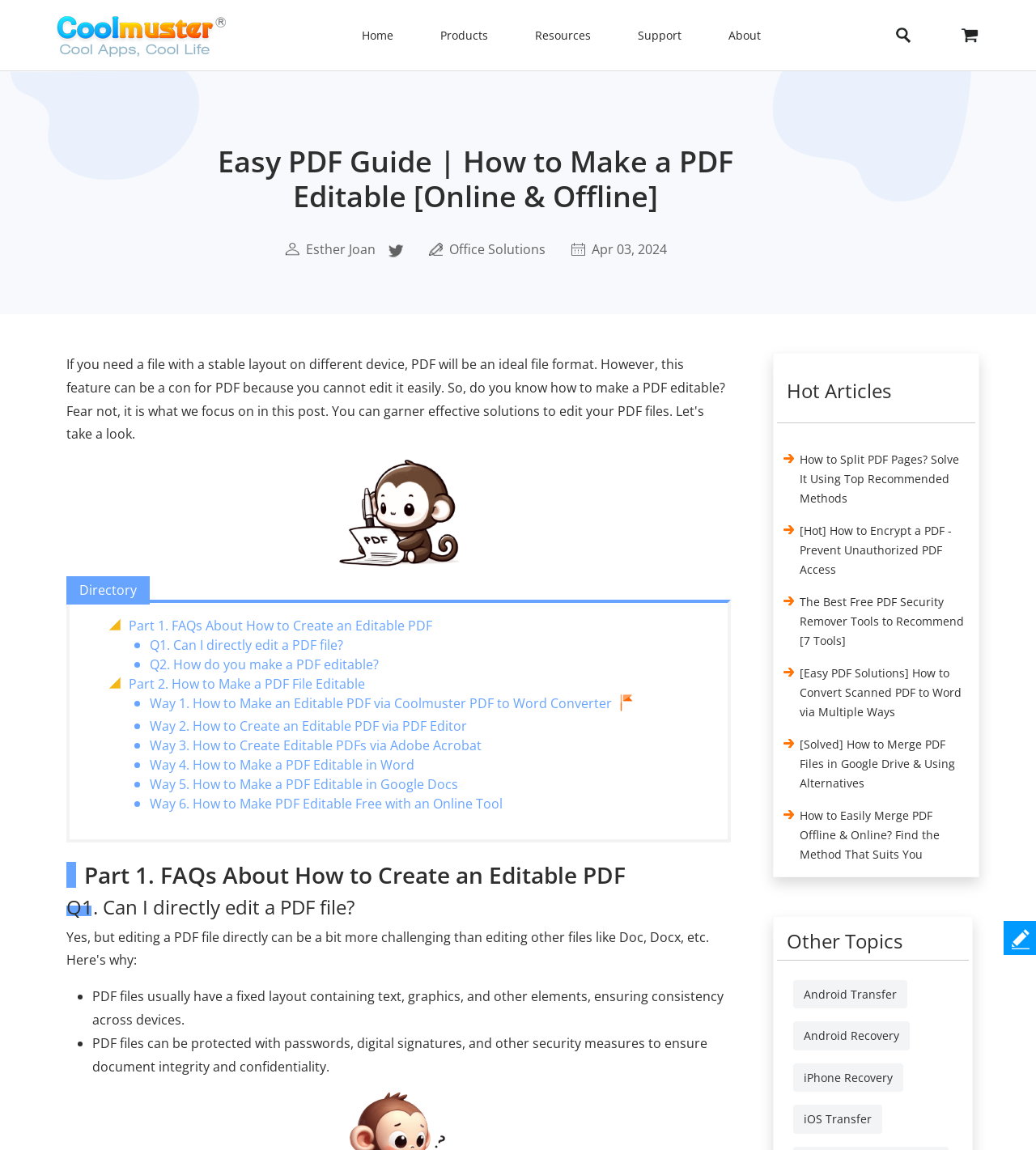Identify the bounding box coordinates of the clickable region to carry out the given instruction: "Click the 'Home' link".

[0.329, 0.016, 0.399, 0.046]